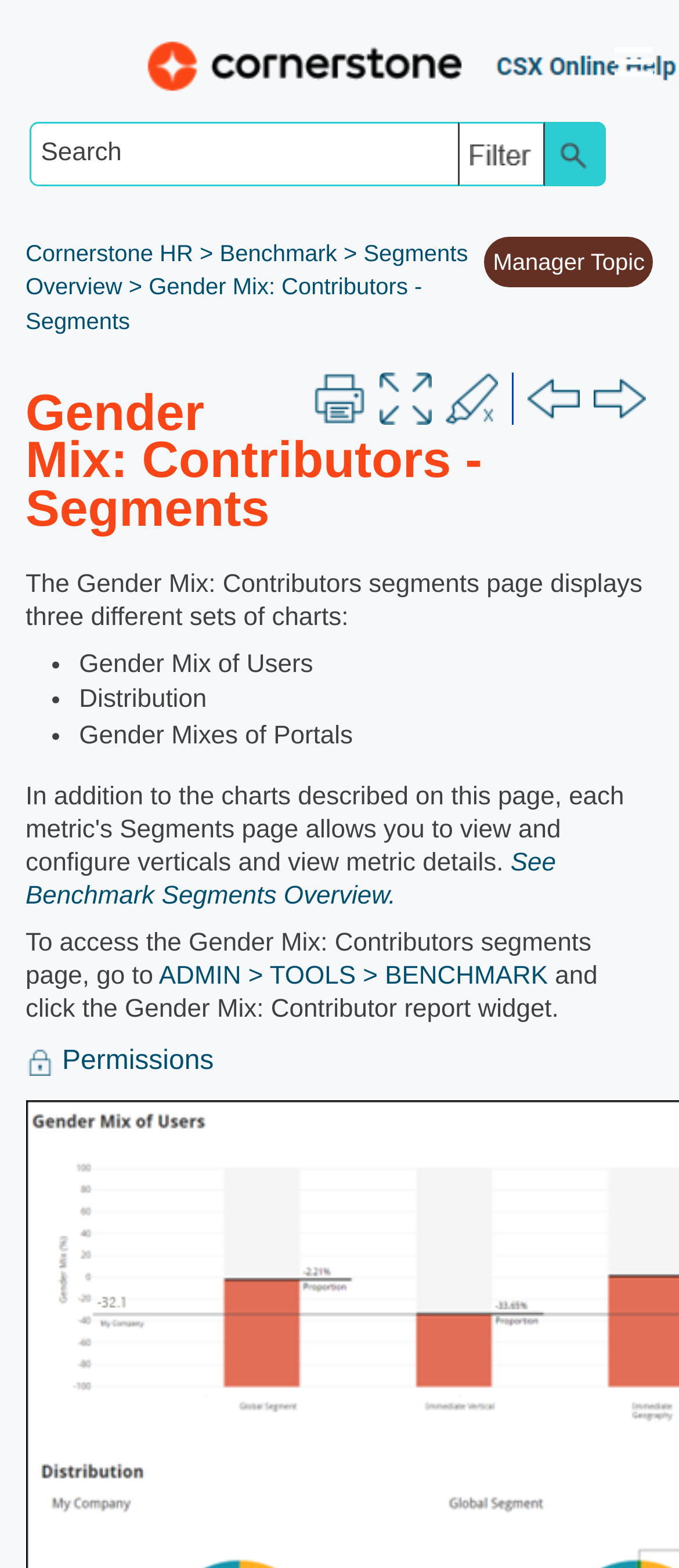Identify the bounding box coordinates for the UI element that matches this description: "parent_node: Filter: aria-label="Search Field" placeholder="Search"".

[0.042, 0.078, 0.892, 0.118]